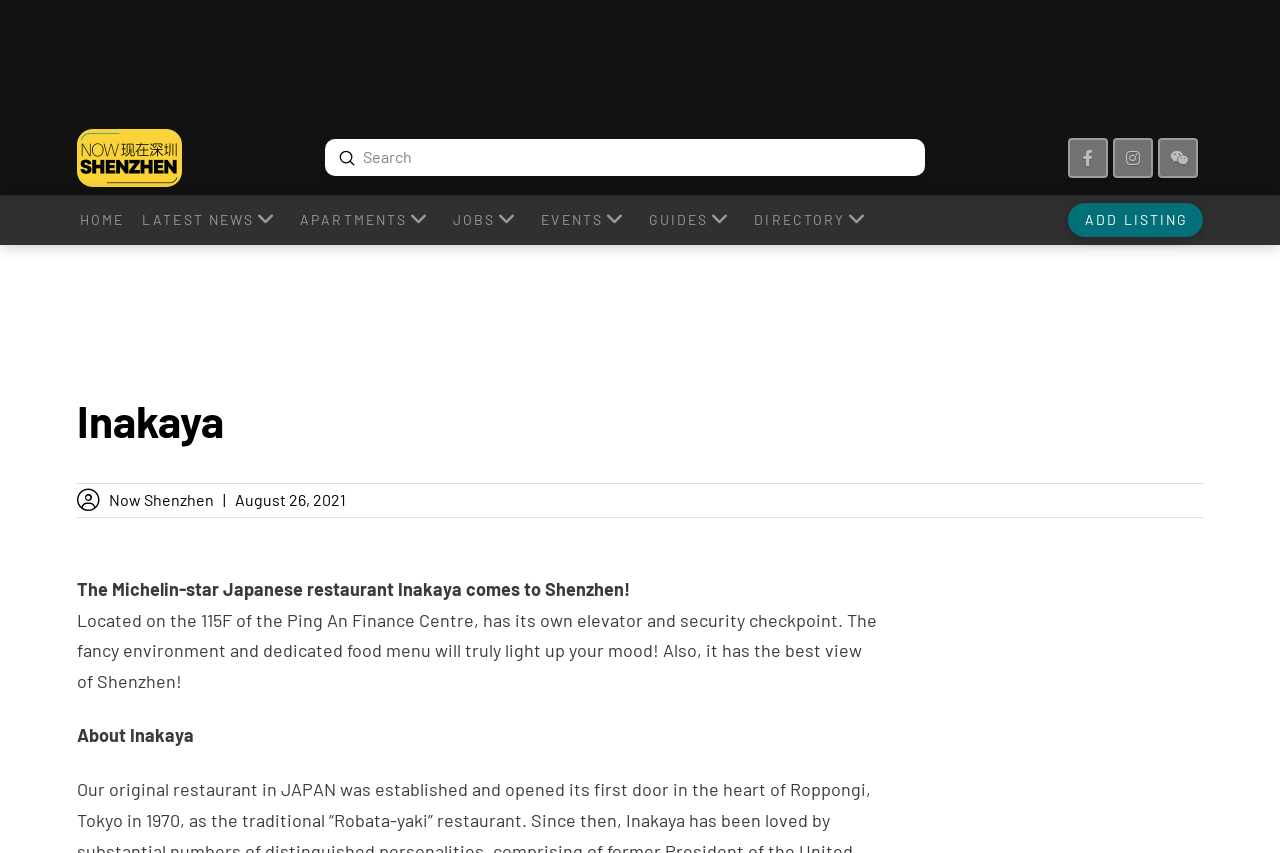Identify the bounding box for the UI element specified in this description: "Add Listing". The coordinates must be four float numbers between 0 and 1, formatted as [left, top, right, bottom].

[0.835, 0.238, 0.94, 0.278]